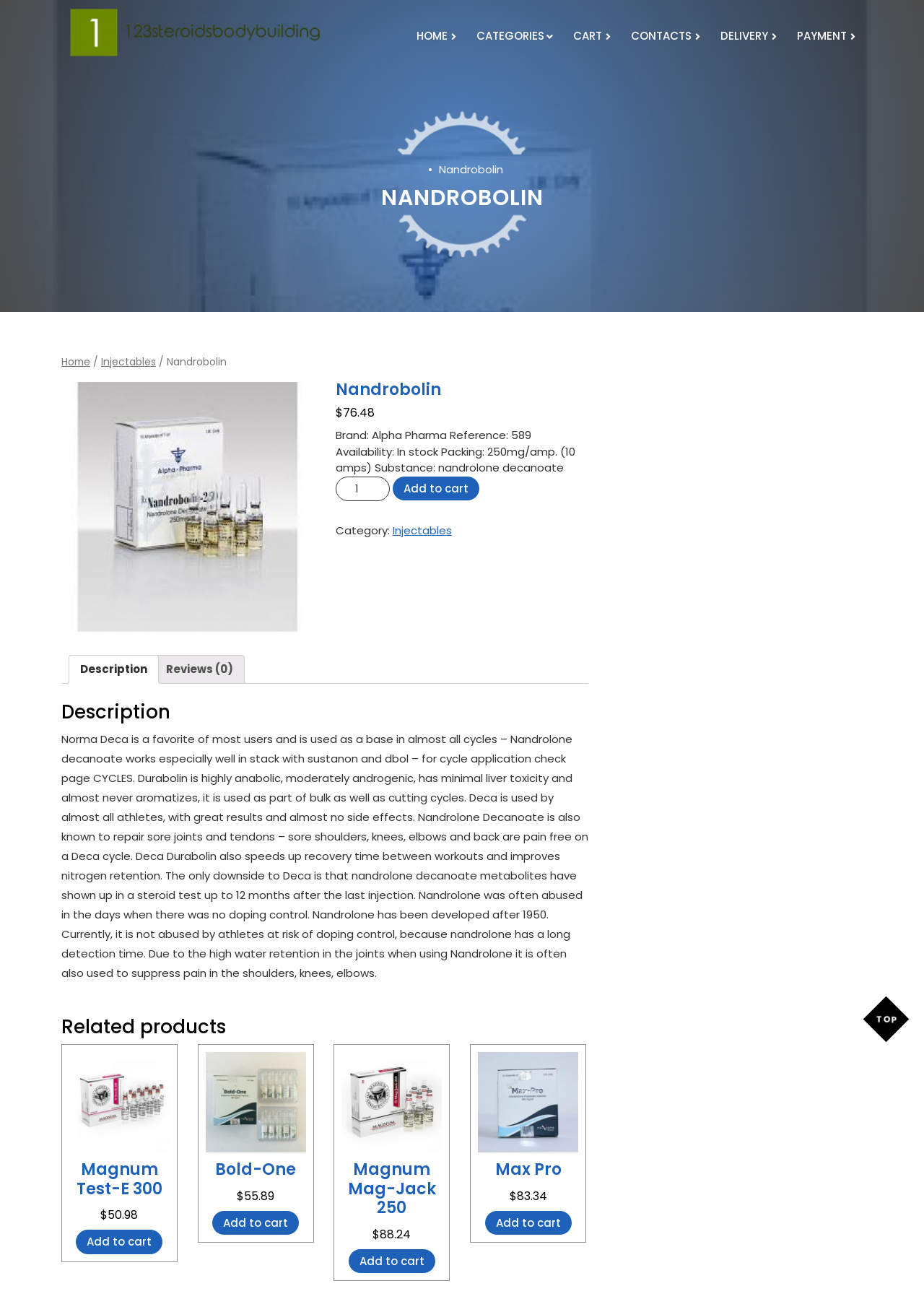Show me the bounding box coordinates of the clickable region to achieve the task as per the instruction: "Click on the SPORTS link".

None